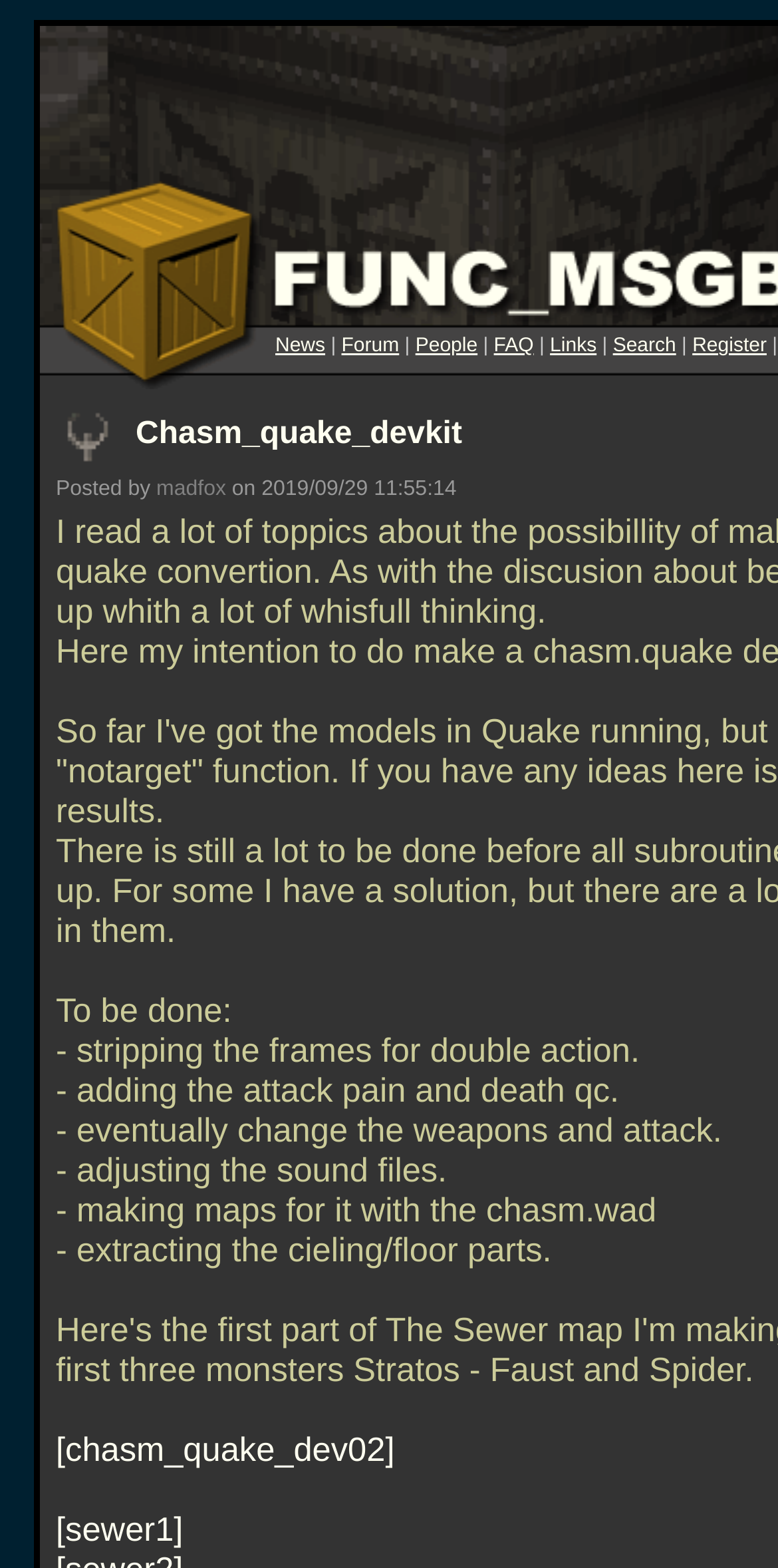Can you find the bounding box coordinates for the element that needs to be clicked to execute this instruction: "Click on News"? The coordinates should be given as four float numbers between 0 and 1, i.e., [left, top, right, bottom].

[0.354, 0.214, 0.418, 0.228]